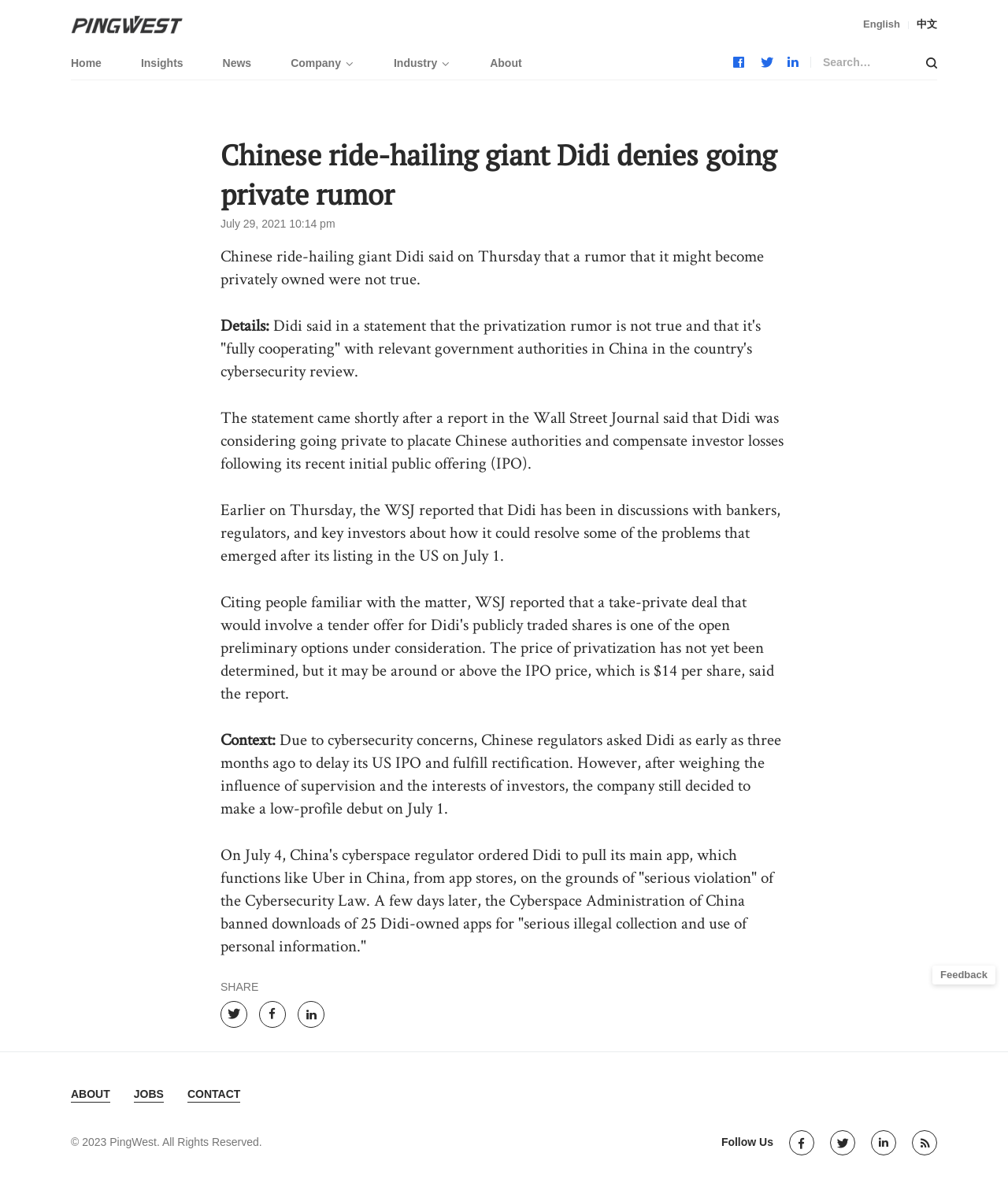Reply to the question with a single word or phrase:
What is the name of the publication that reported that Didi was considering going private?

The Wall Street Journal